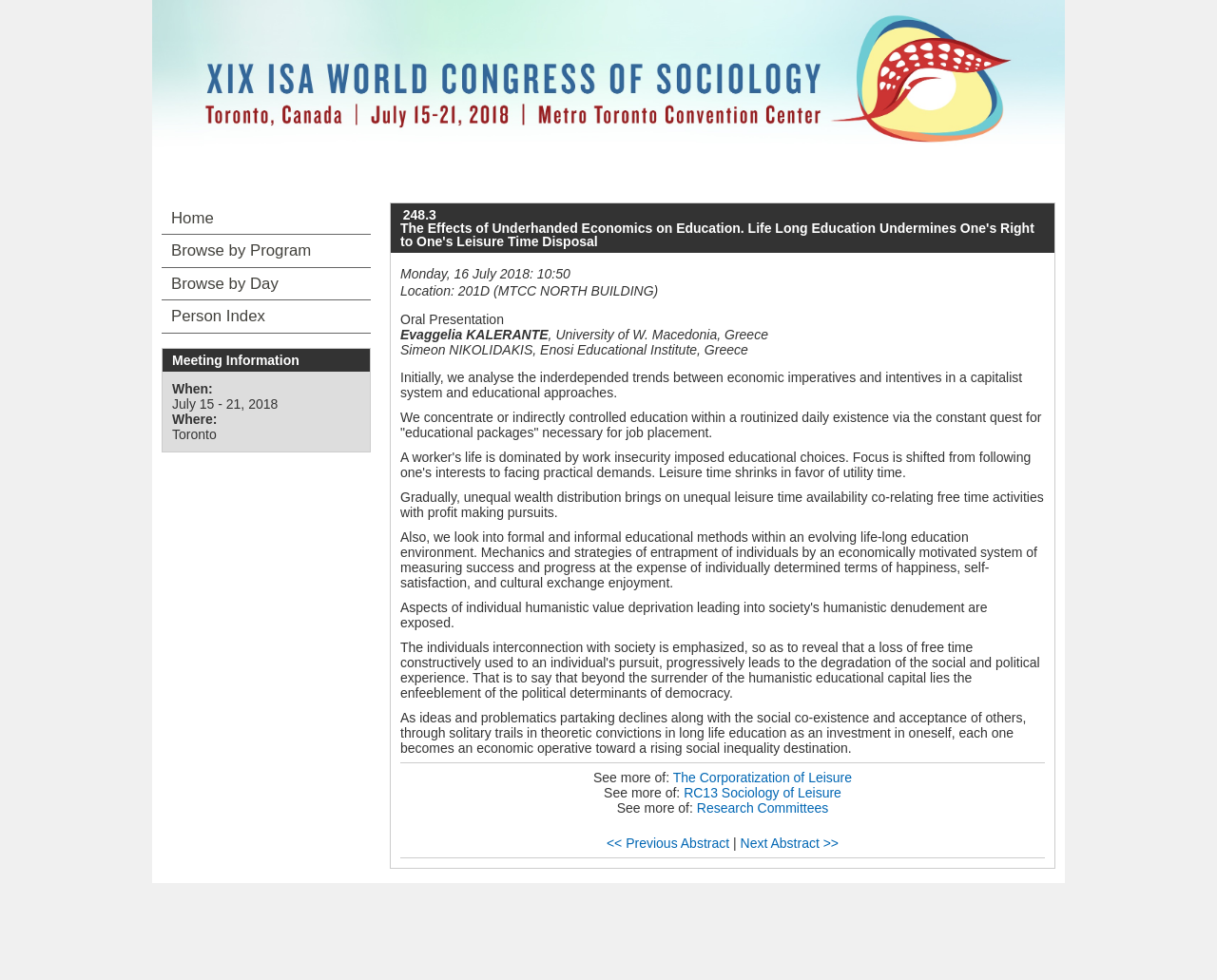Locate the bounding box coordinates of the clickable area to execute the instruction: "Click the link to XIX ISA World Congress of Sociology". Provide the coordinates as four float numbers between 0 and 1, represented as [left, top, right, bottom].

[0.125, 0.087, 0.875, 0.102]